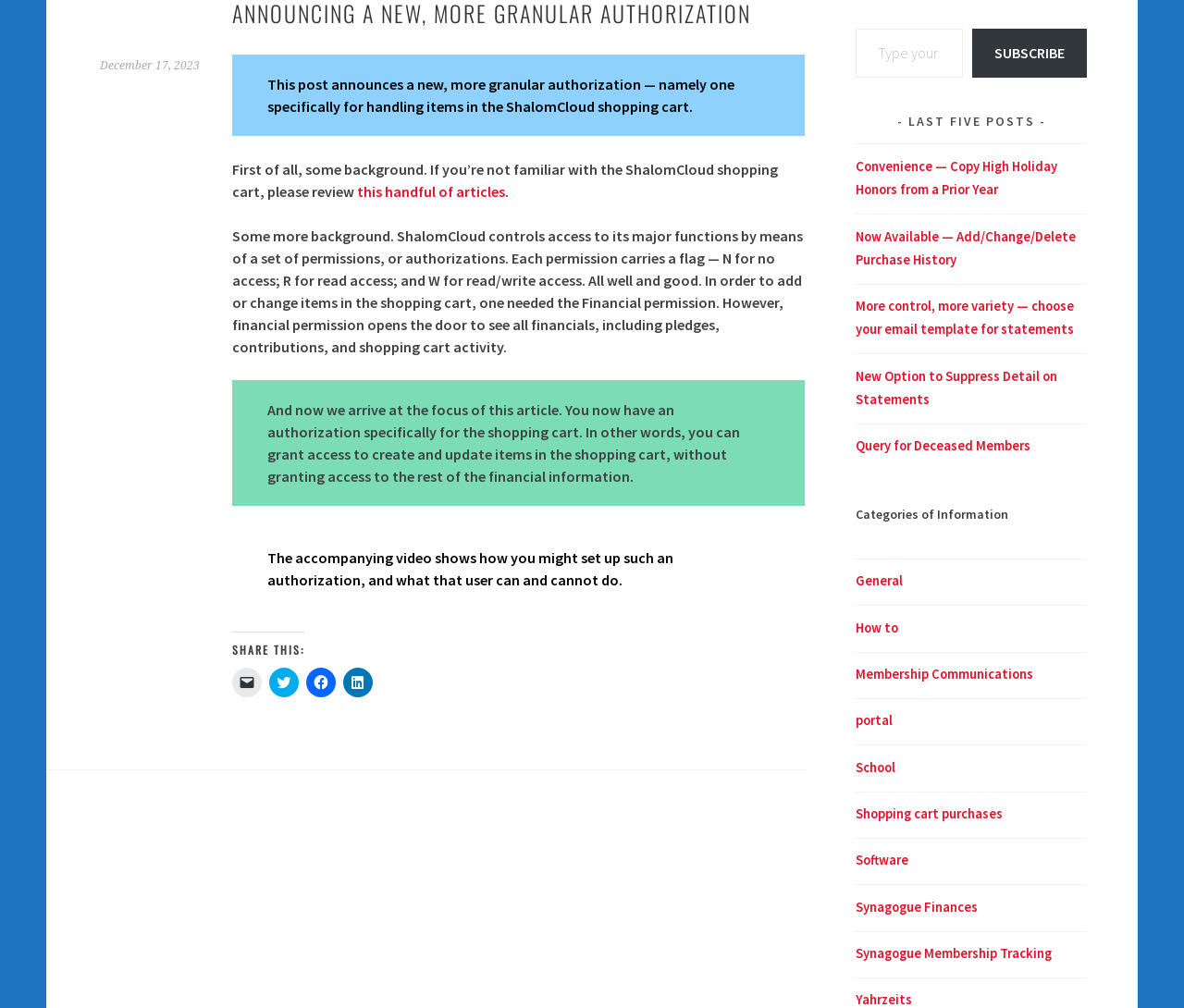Using the provided element description: "portal", determine the bounding box coordinates of the corresponding UI element in the screenshot.

[0.723, 0.707, 0.754, 0.723]